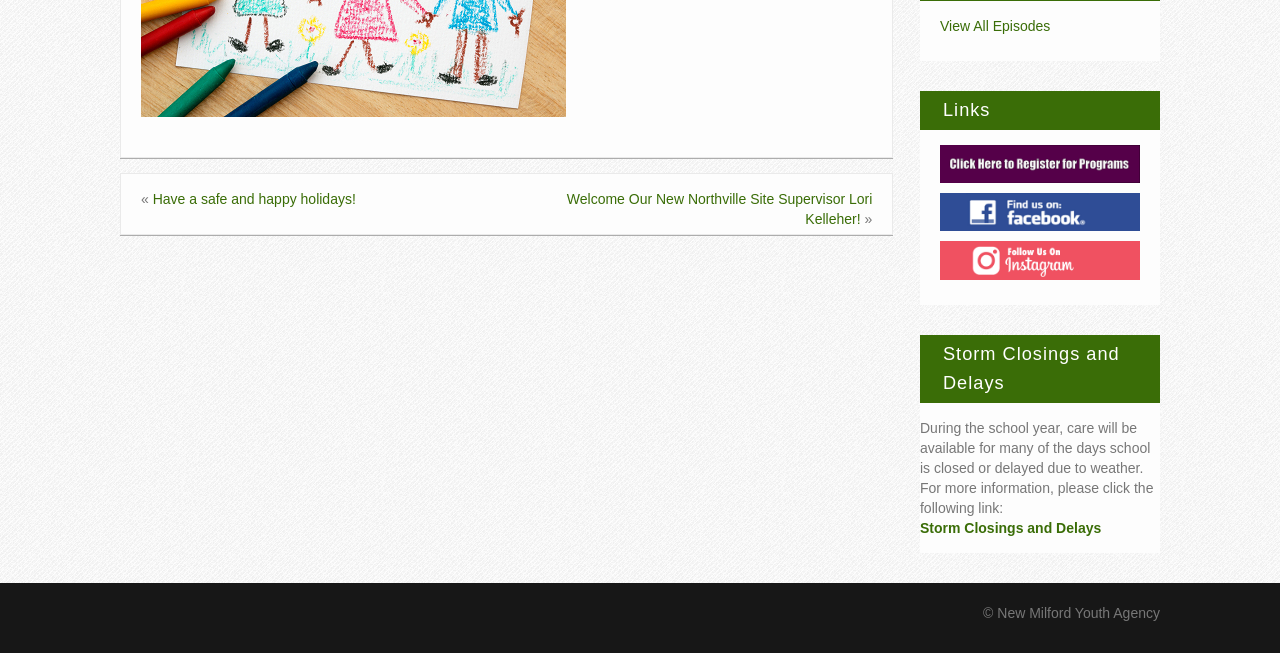Identify and provide the bounding box coordinates of the UI element described: "View All Episodes". The coordinates should be formatted as [left, top, right, bottom], with each number being a float between 0 and 1.

[0.734, 0.028, 0.82, 0.052]